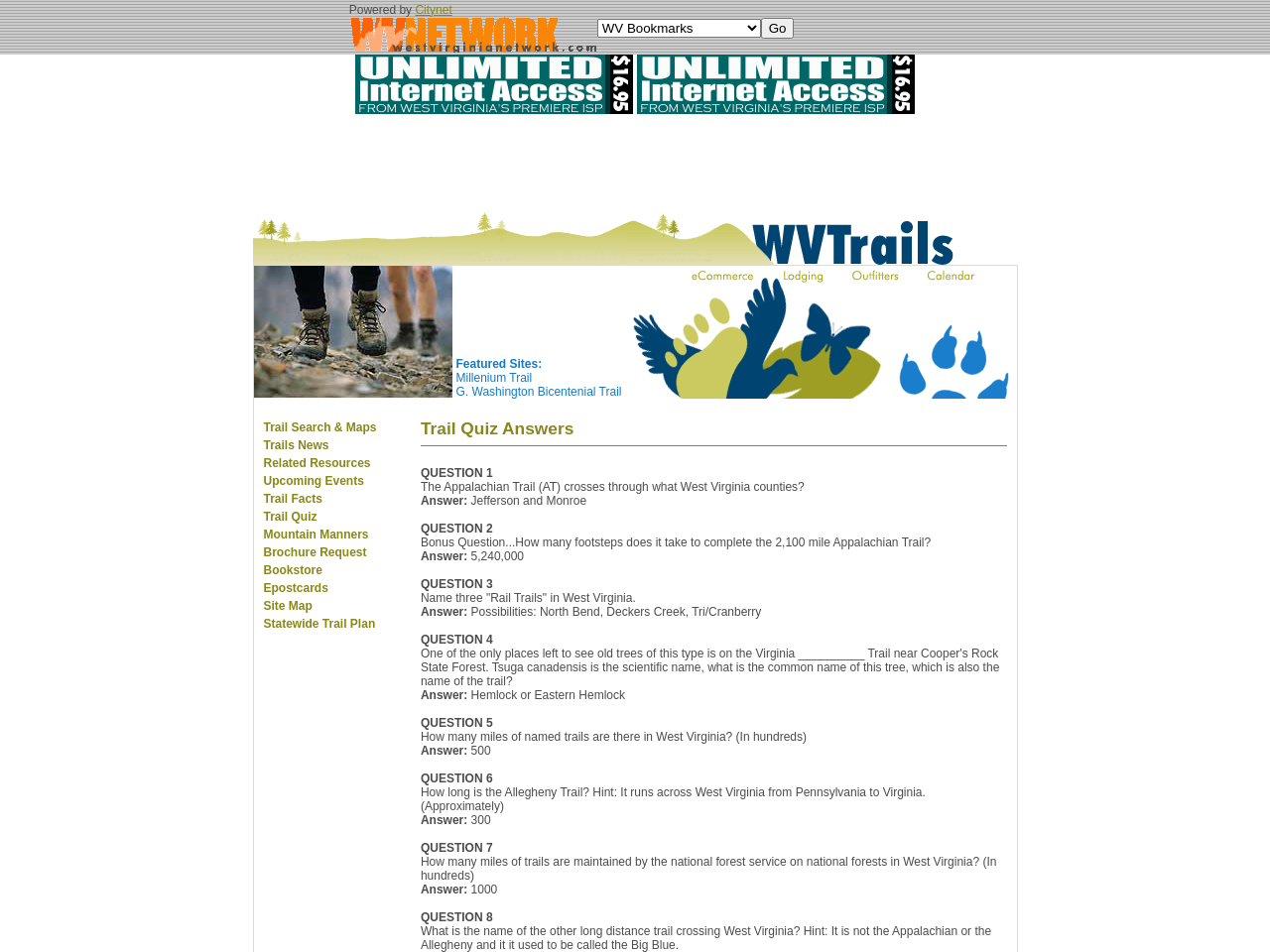Determine the bounding box coordinates for the area you should click to complete the following instruction: "Click the 'Go' button".

[0.599, 0.019, 0.625, 0.041]